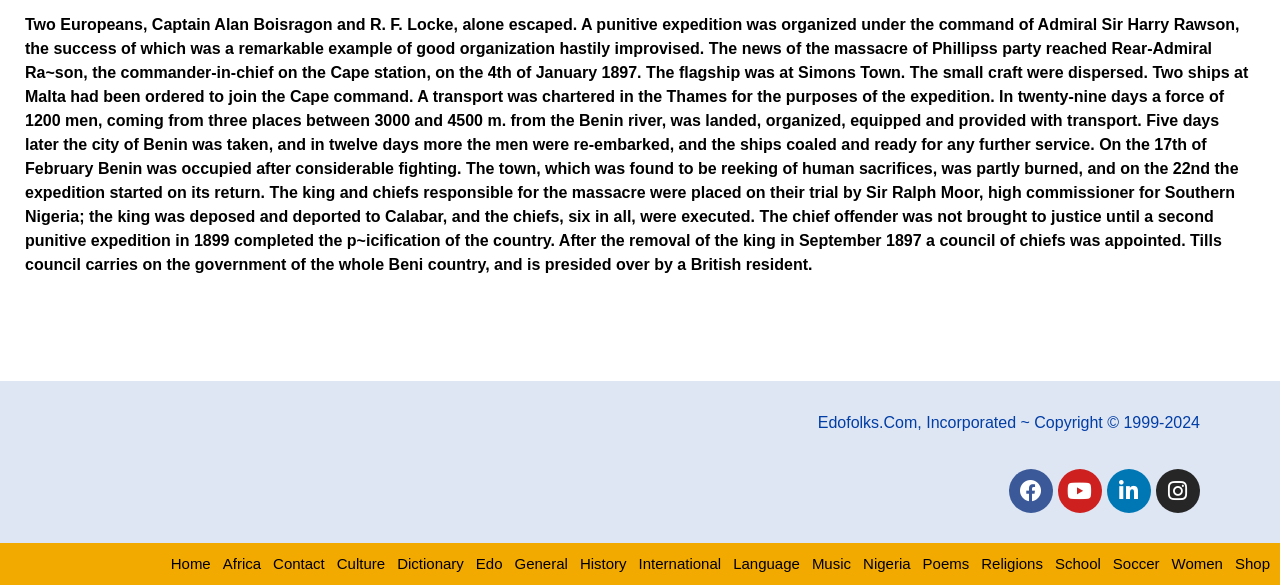Respond to the question below with a concise word or phrase:
What is the name of the website?

Edofolks.Com